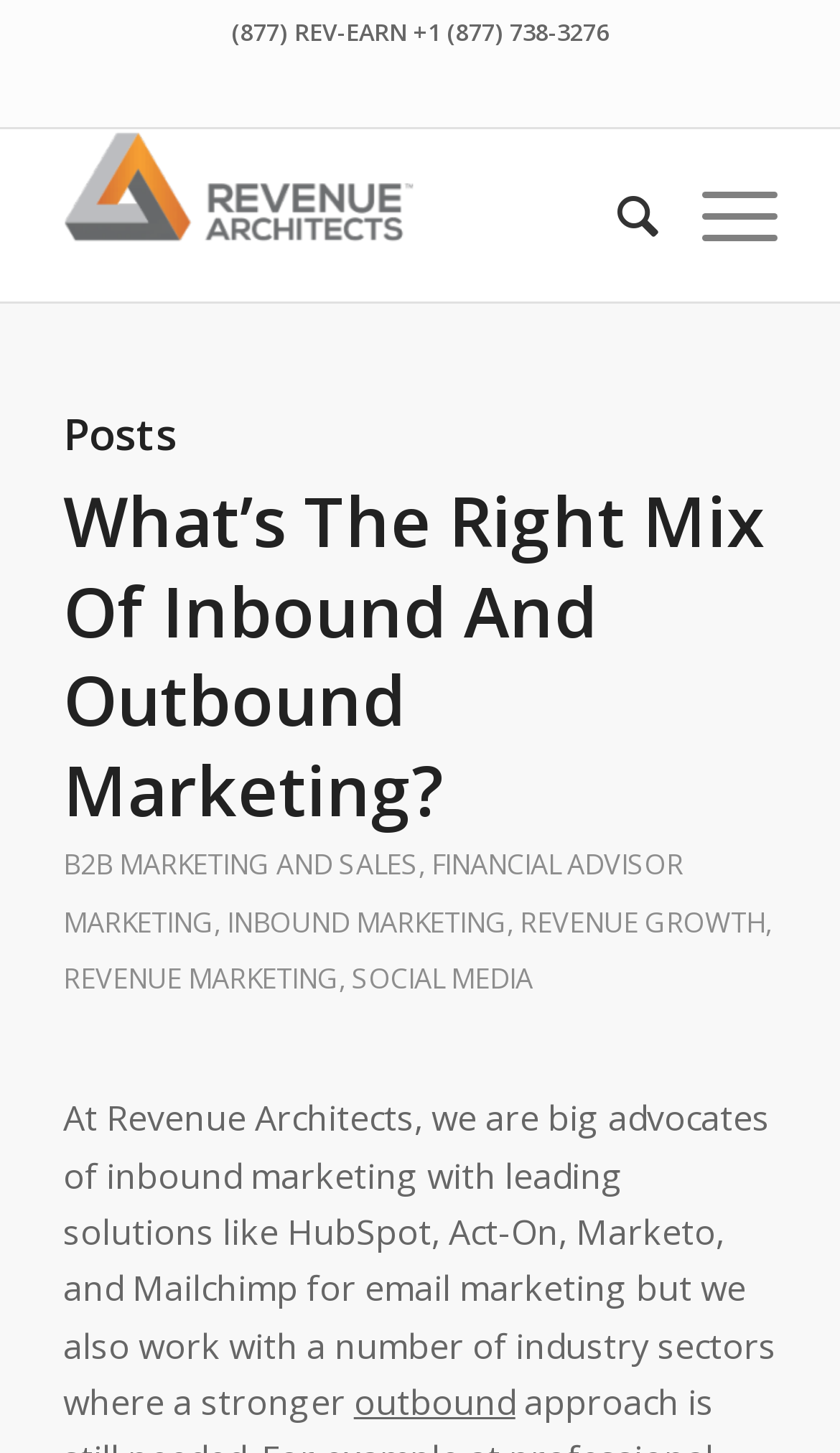What is the company's stance on inbound marketing?
Please use the image to provide a one-word or short phrase answer.

They are big advocates